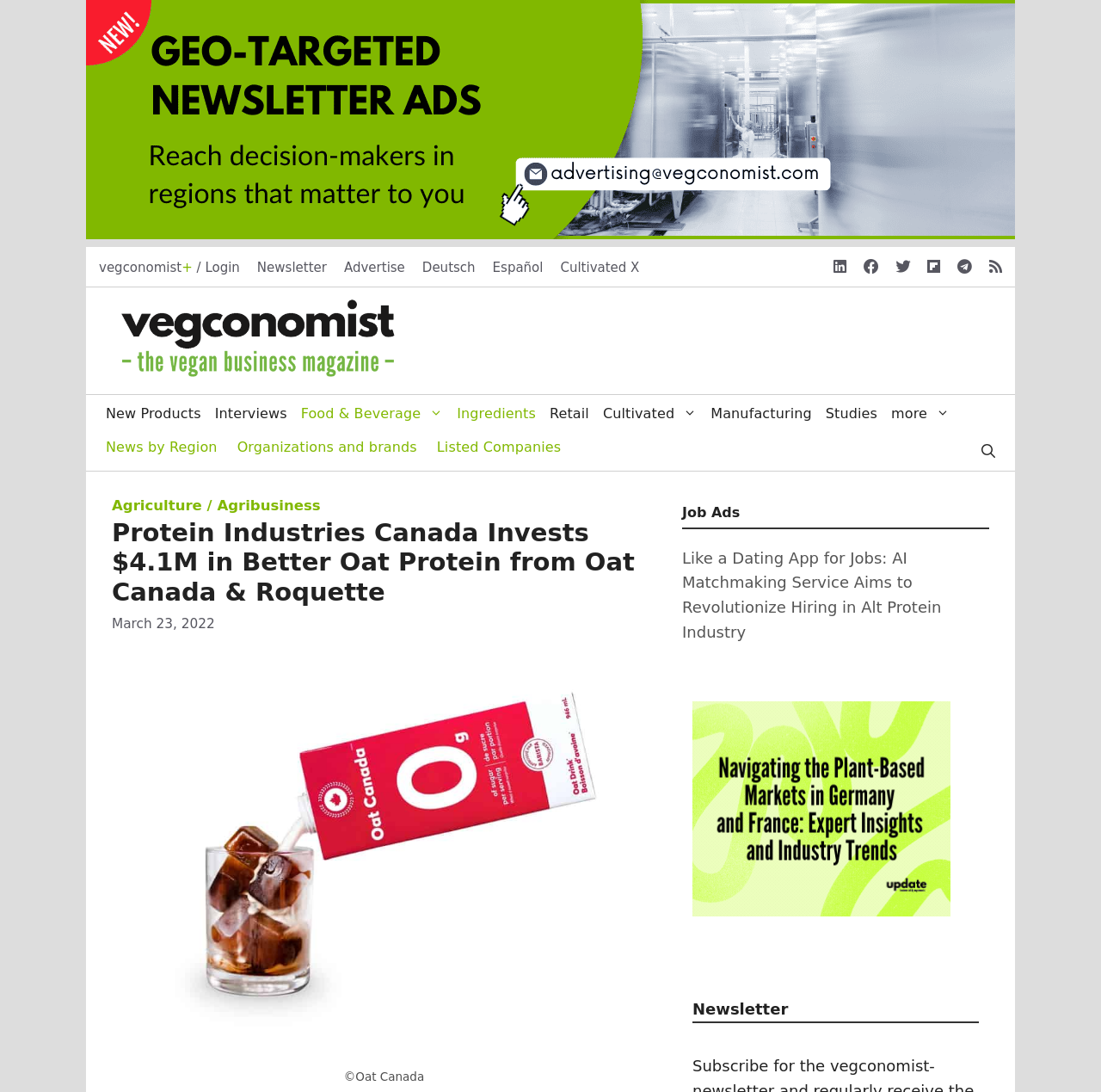Please find and provide the title of the webpage.

Protein Industries Canada Invests $4.1M in Better Oat Protein from Oat Canada & Roquette